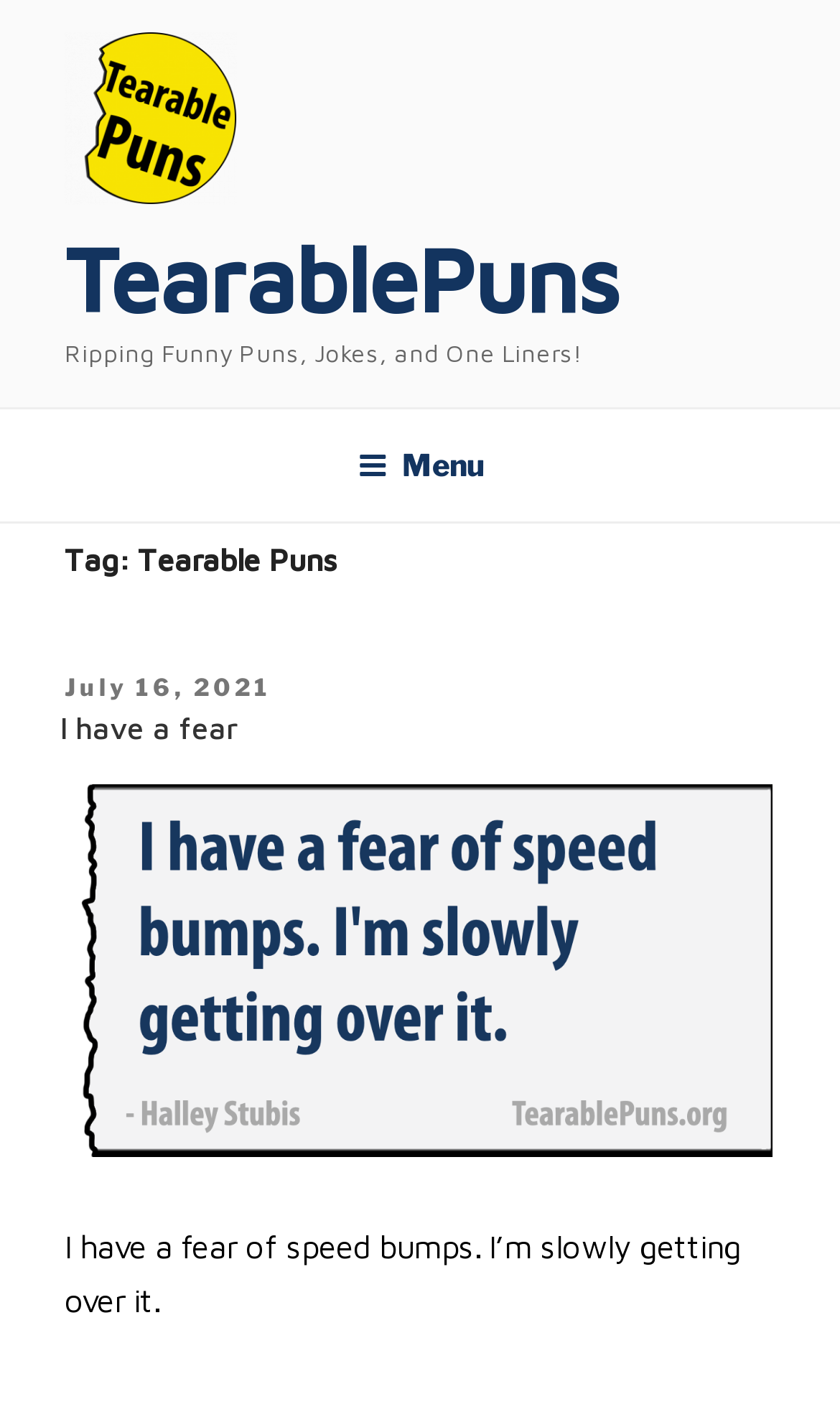What is the topic of the first pun?
Provide a comprehensive and detailed answer to the question.

The first pun is 'I have a fear of speed bumps. I’m slowly getting over it.' which indicates that the topic of the pun is the fear of speed bumps.